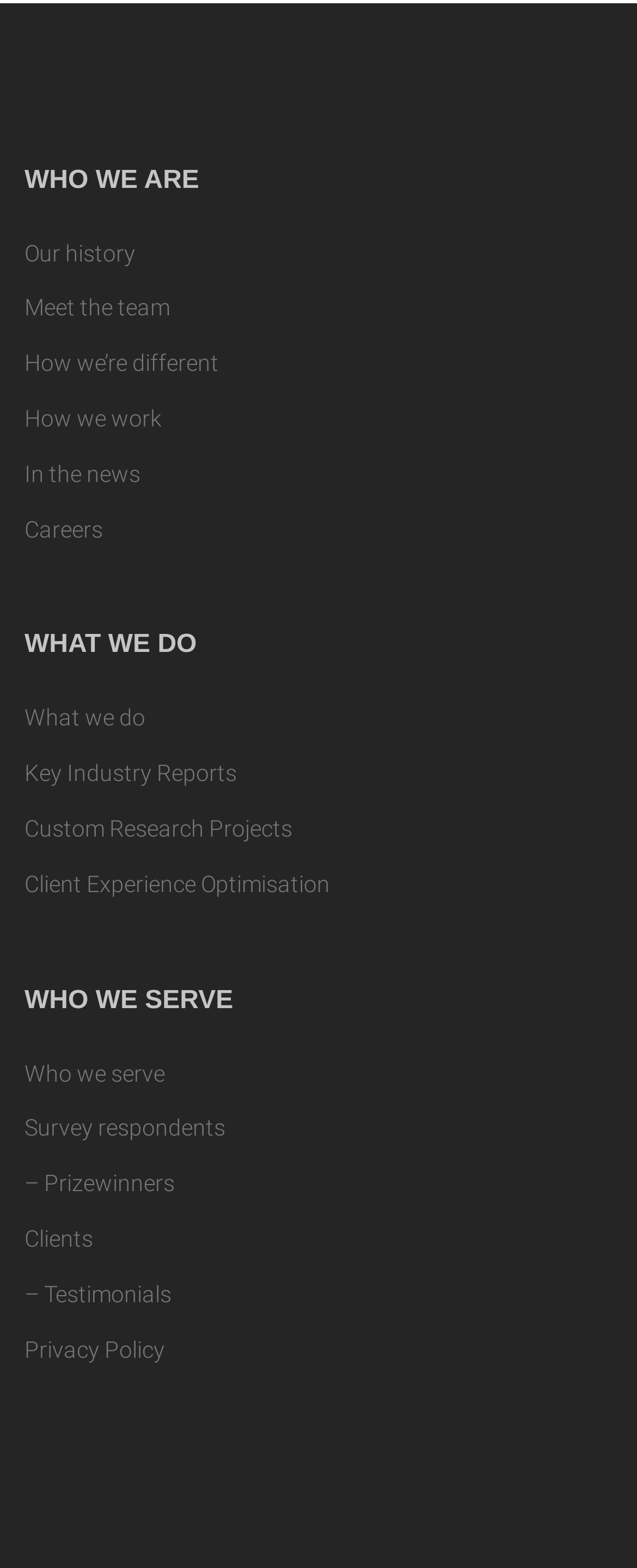Answer the question in a single word or phrase:
How many sections are there on this webpage?

3